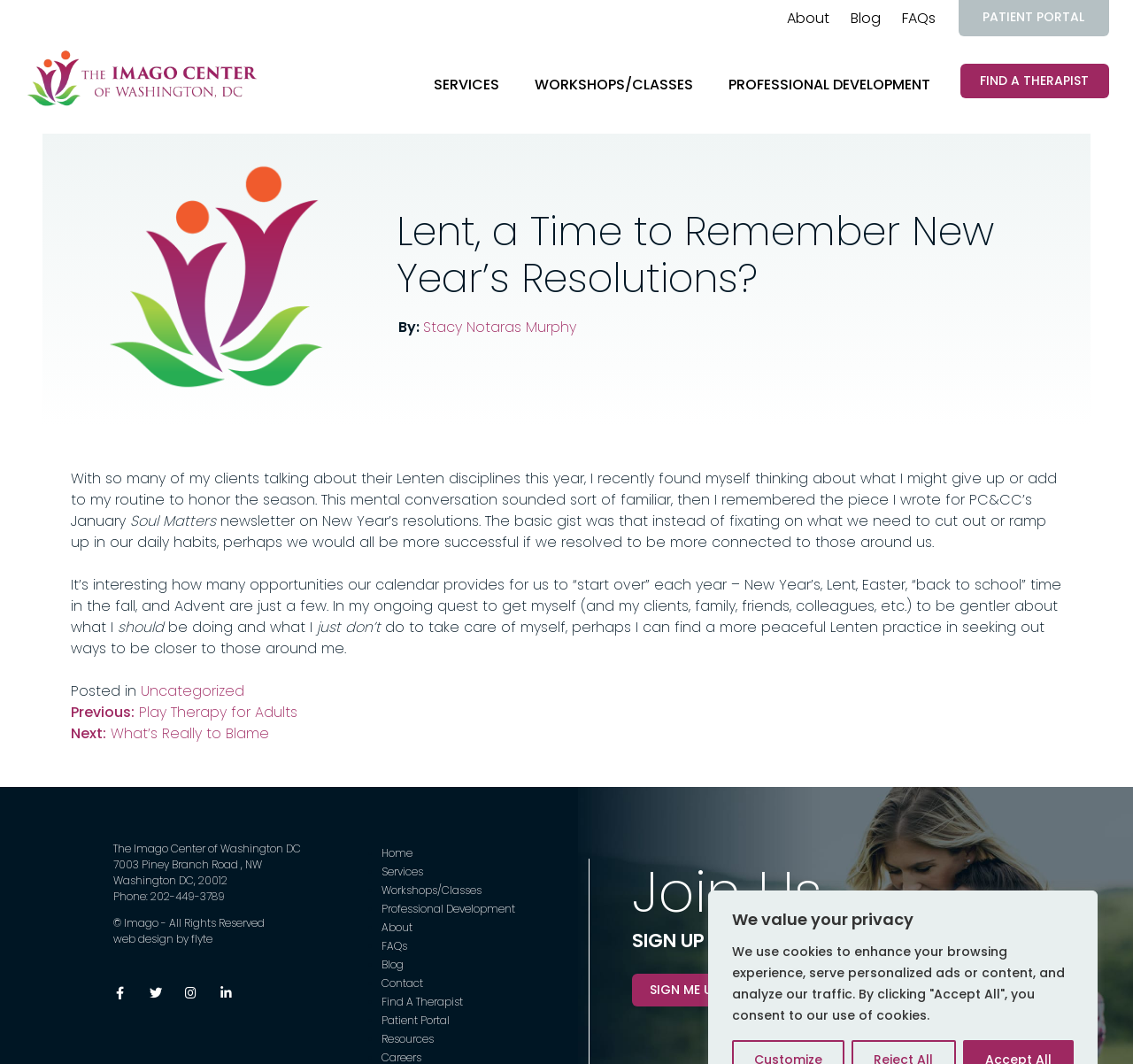What is the title of the previous post?
Answer the question with detailed information derived from the image.

I found the title of the previous post by looking at the post navigation section, where it lists the previous and next posts.